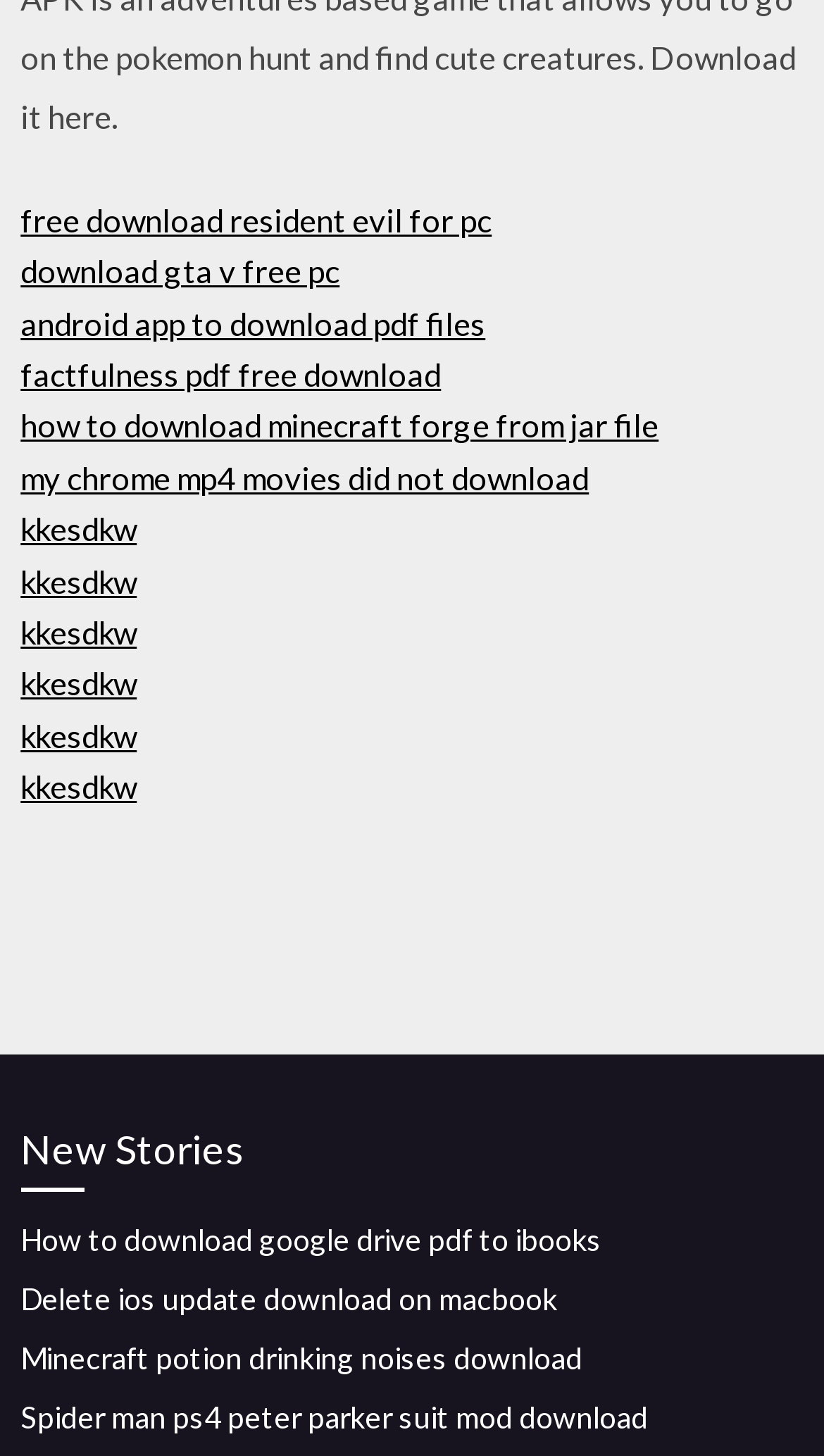Answer the question using only a single word or phrase: 
What is the category of the links below the 'New Stories' heading?

File management